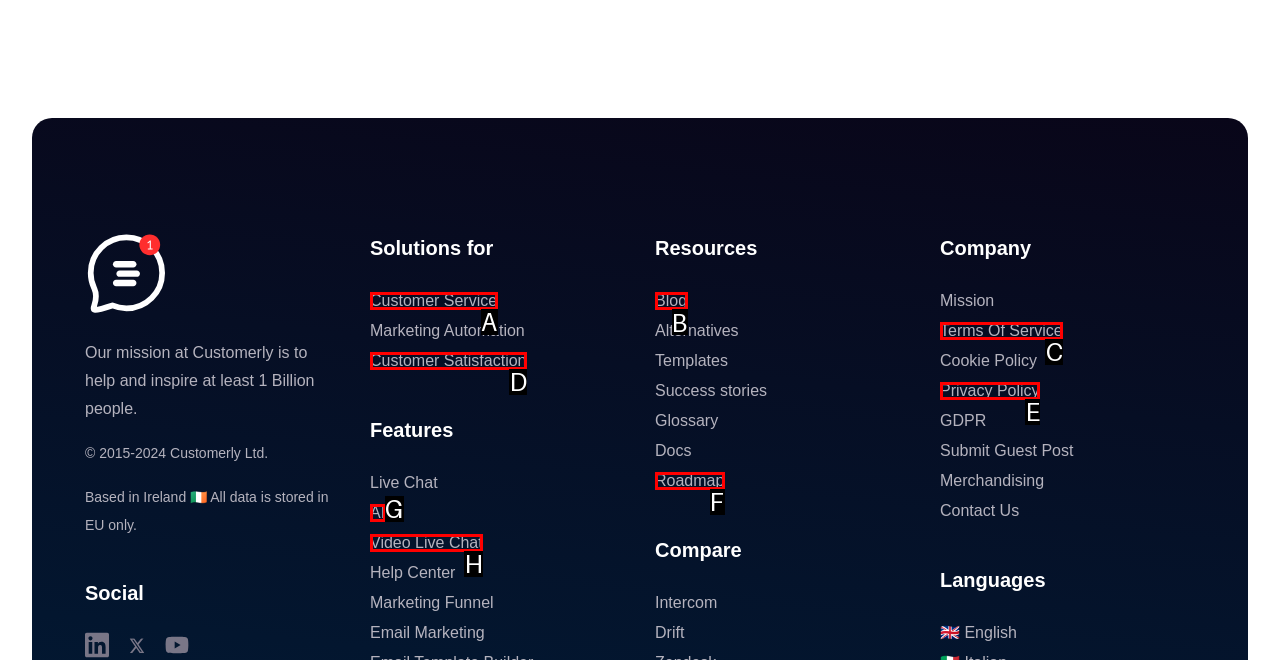Which letter corresponds to the correct option to complete the task: Read the blog?
Answer with the letter of the chosen UI element.

B